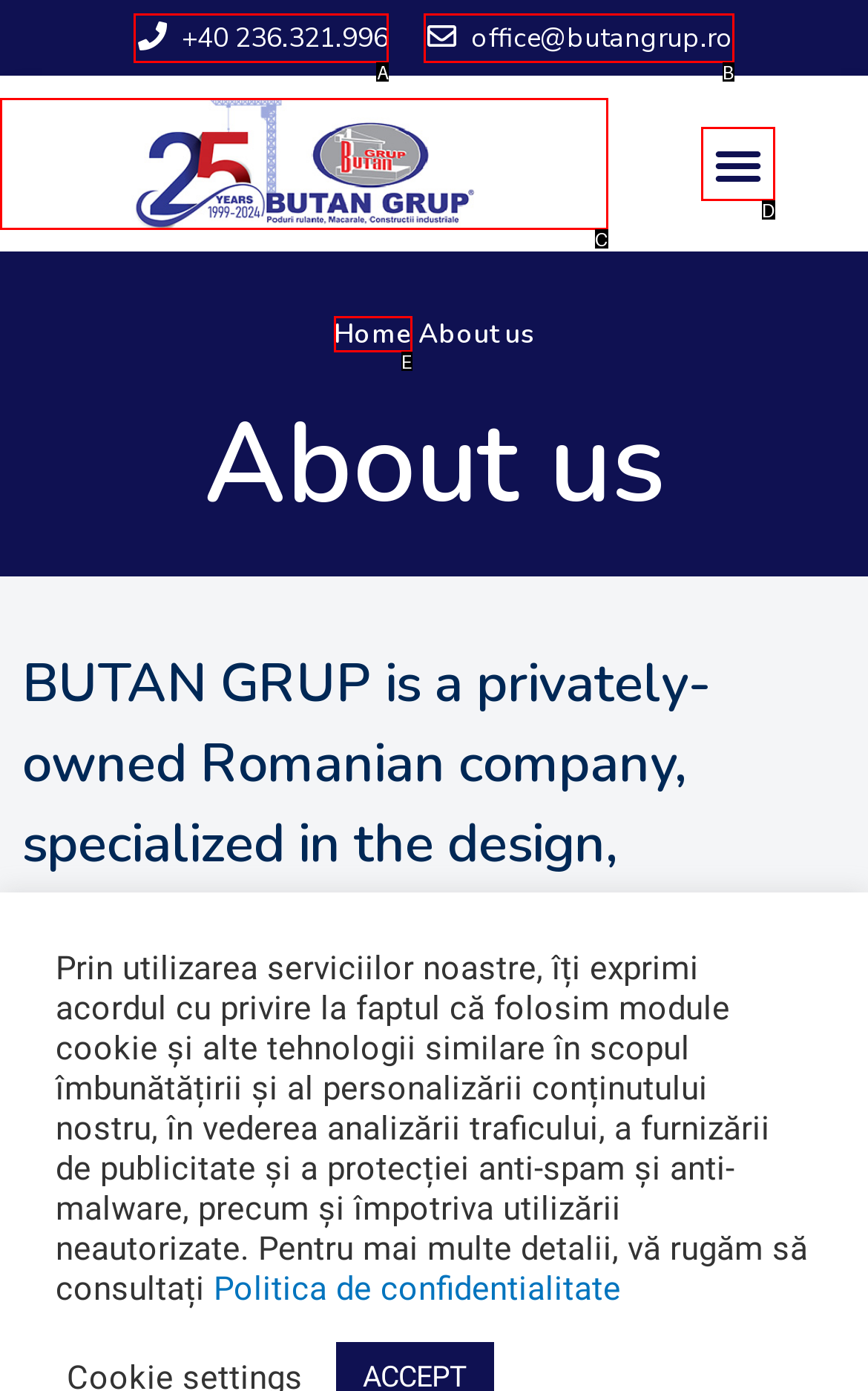Select the appropriate option that fits: Home
Reply with the letter of the correct choice.

E